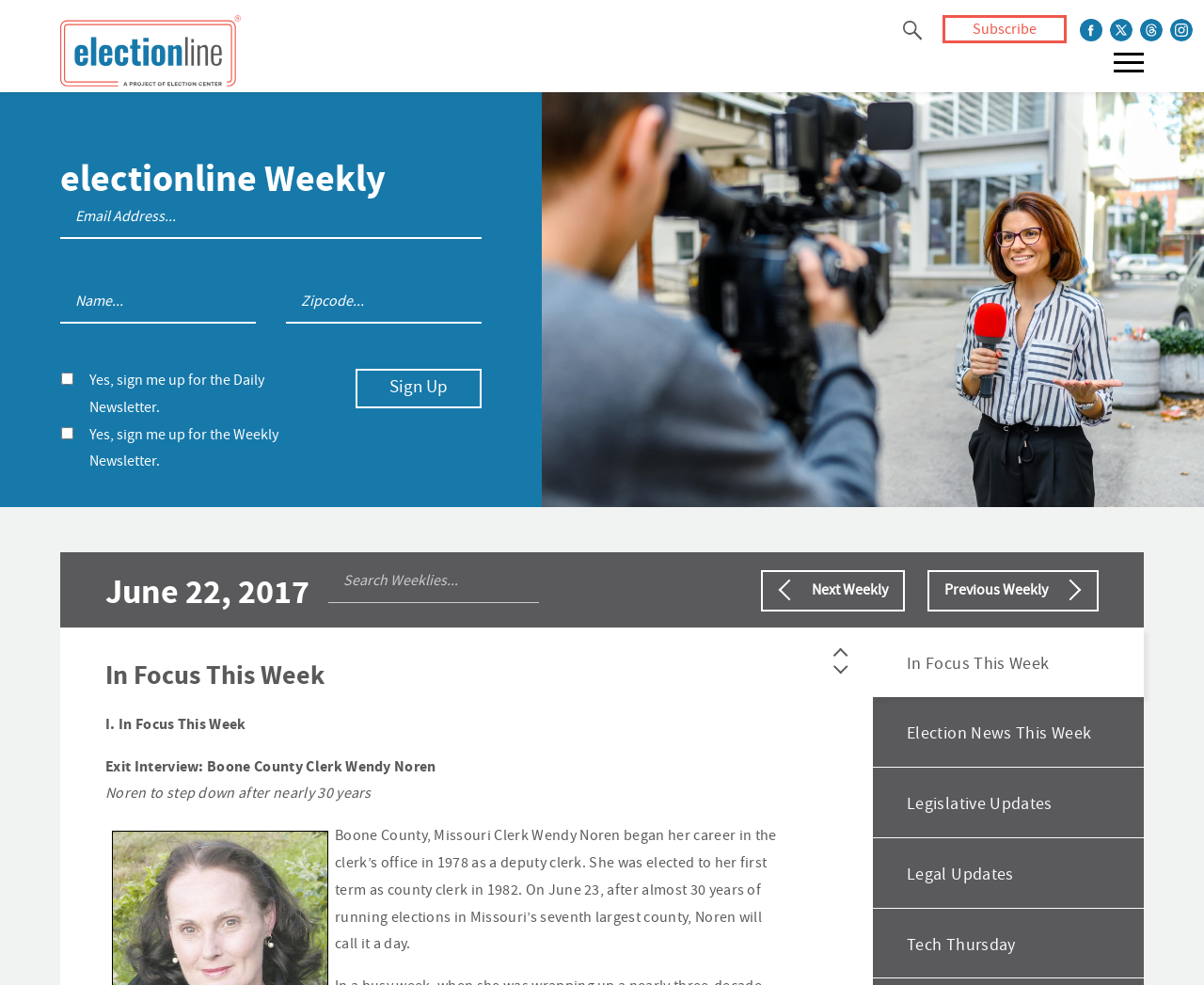Predict the bounding box coordinates of the area that should be clicked to accomplish the following instruction: "Search Weeklies". The bounding box coordinates should consist of four float numbers between 0 and 1, i.e., [left, top, right, bottom].

[0.413, 0.576, 0.448, 0.611]